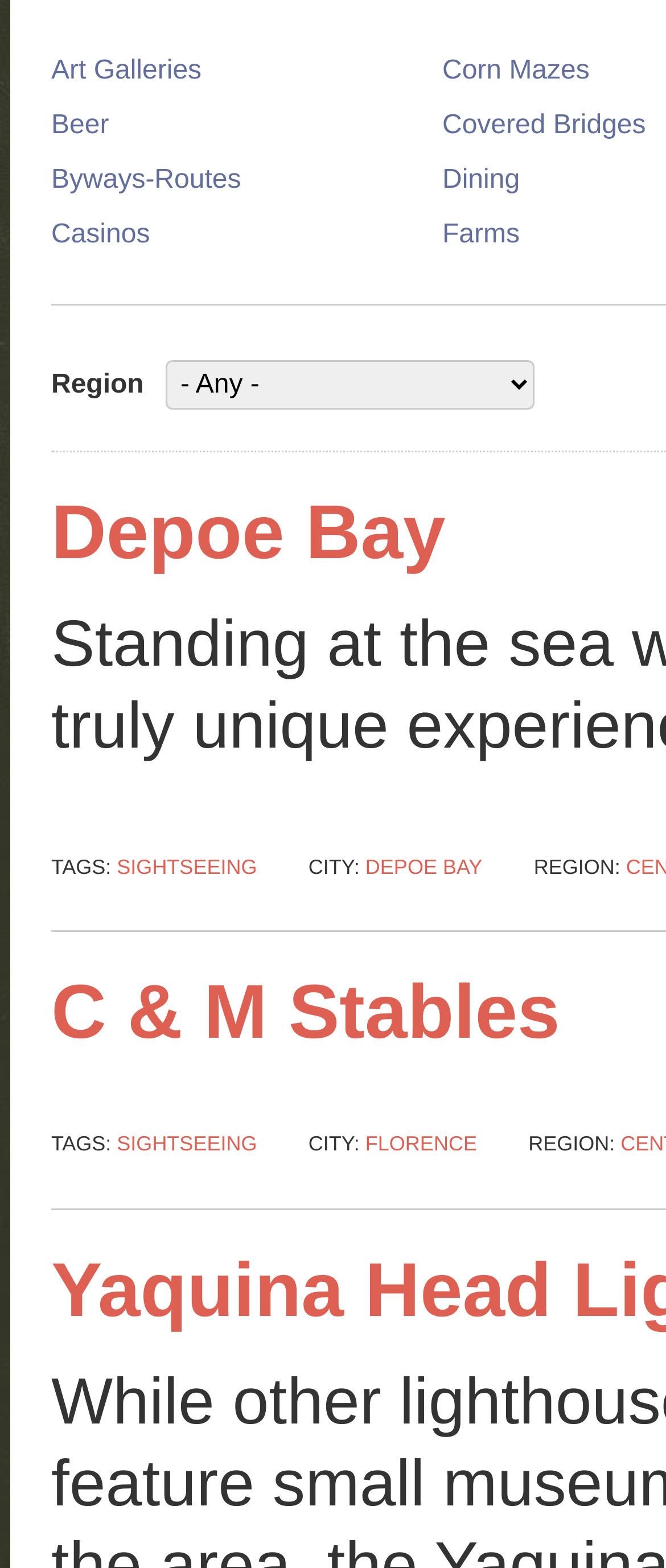Utilize the details in the image to give a detailed response to the question: What is the category of 'C & M Stables'?

I found the link 'C & M Stables' on the webpage and looked for its corresponding category. The category is 'SIGHTSEEING', which is indicated by the 'TAGS:' label above the link.